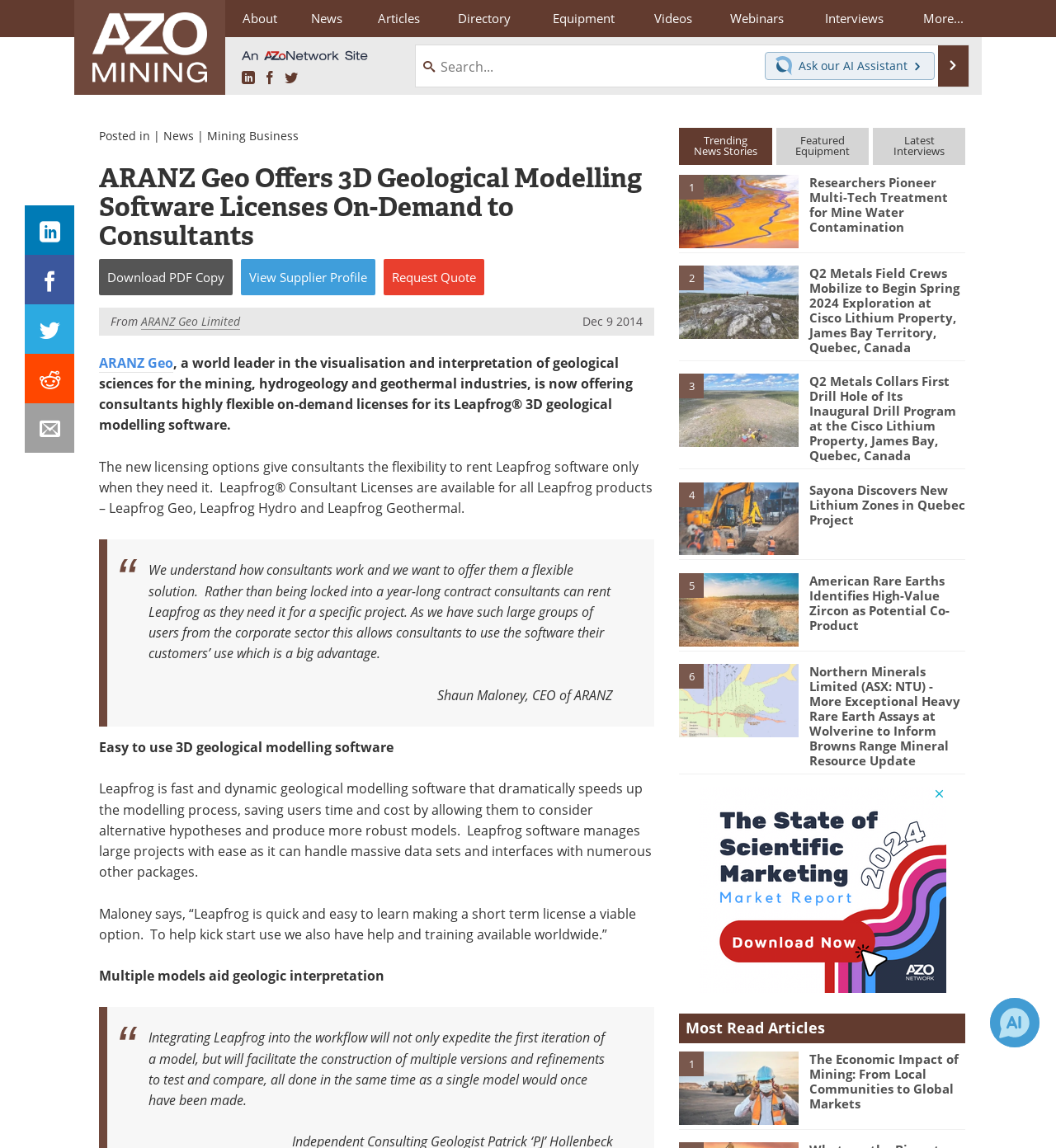Please locate the bounding box coordinates of the element that needs to be clicked to achieve the following instruction: "Download a PDF copy". The coordinates should be four float numbers between 0 and 1, i.e., [left, top, right, bottom].

[0.094, 0.225, 0.22, 0.257]